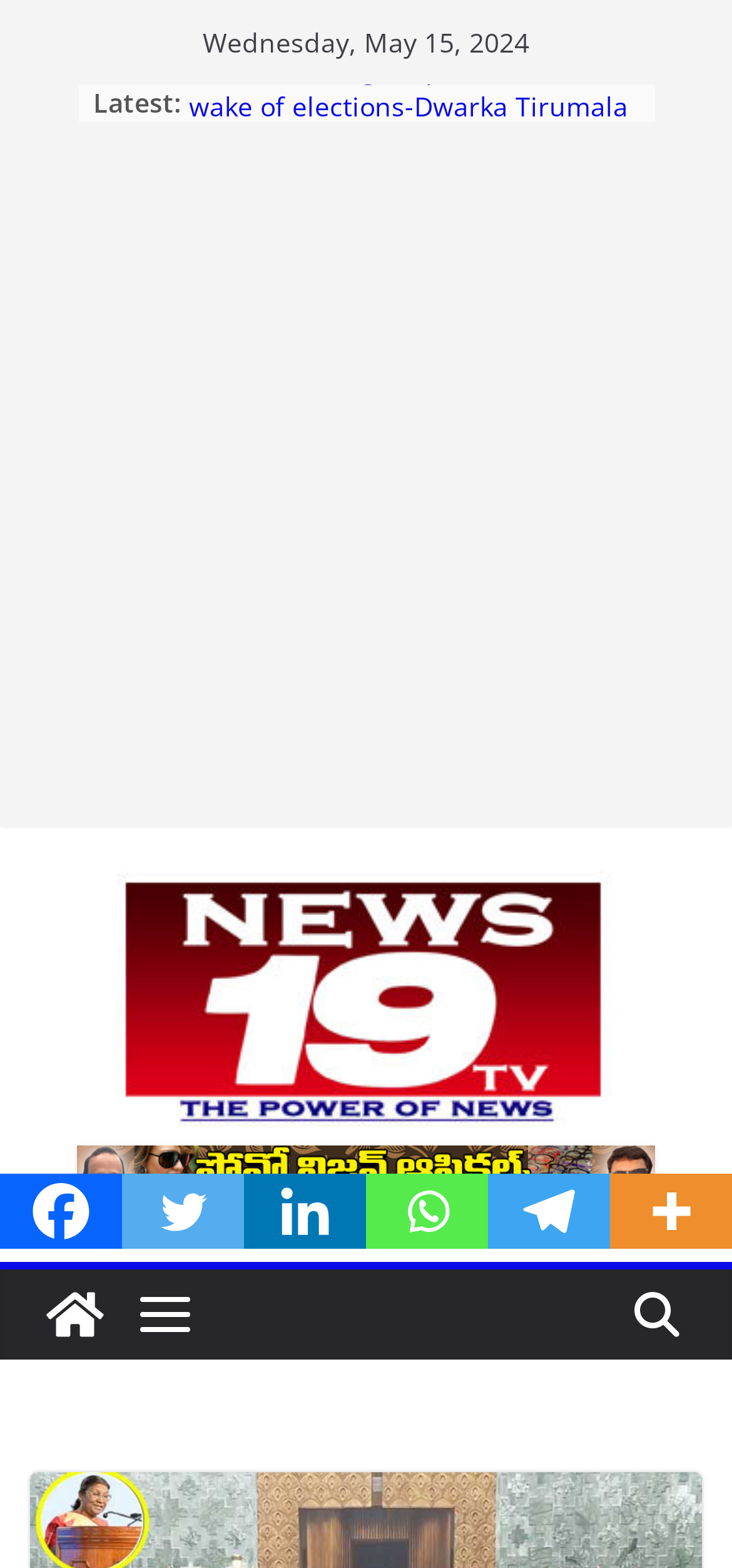Identify the main title of the webpage and generate its text content.

A developed India stands proudly before the universe-President Draupadi Murmu